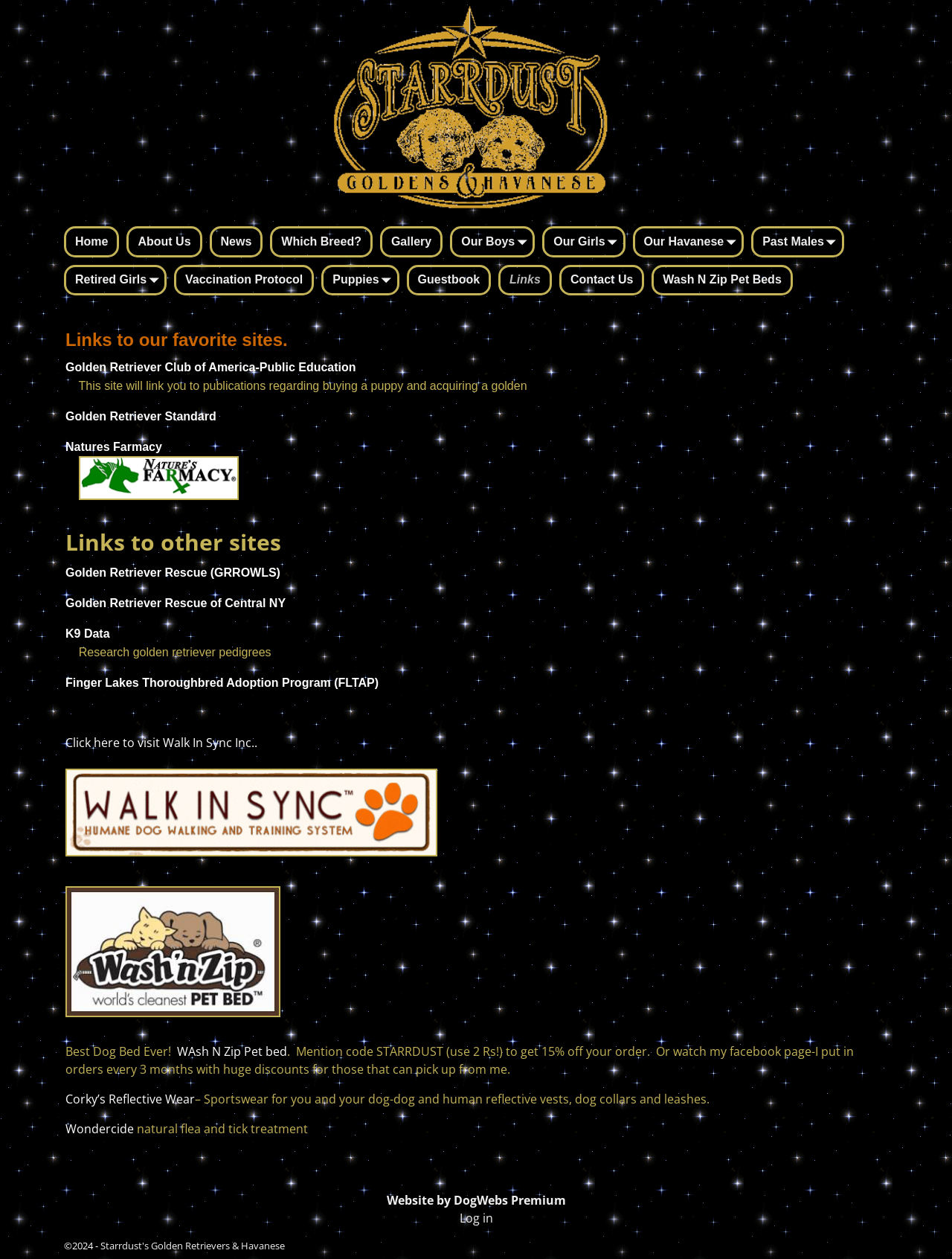Respond to the question below with a single word or phrase: How often does the author put in orders for pet beds?

Every 3 months